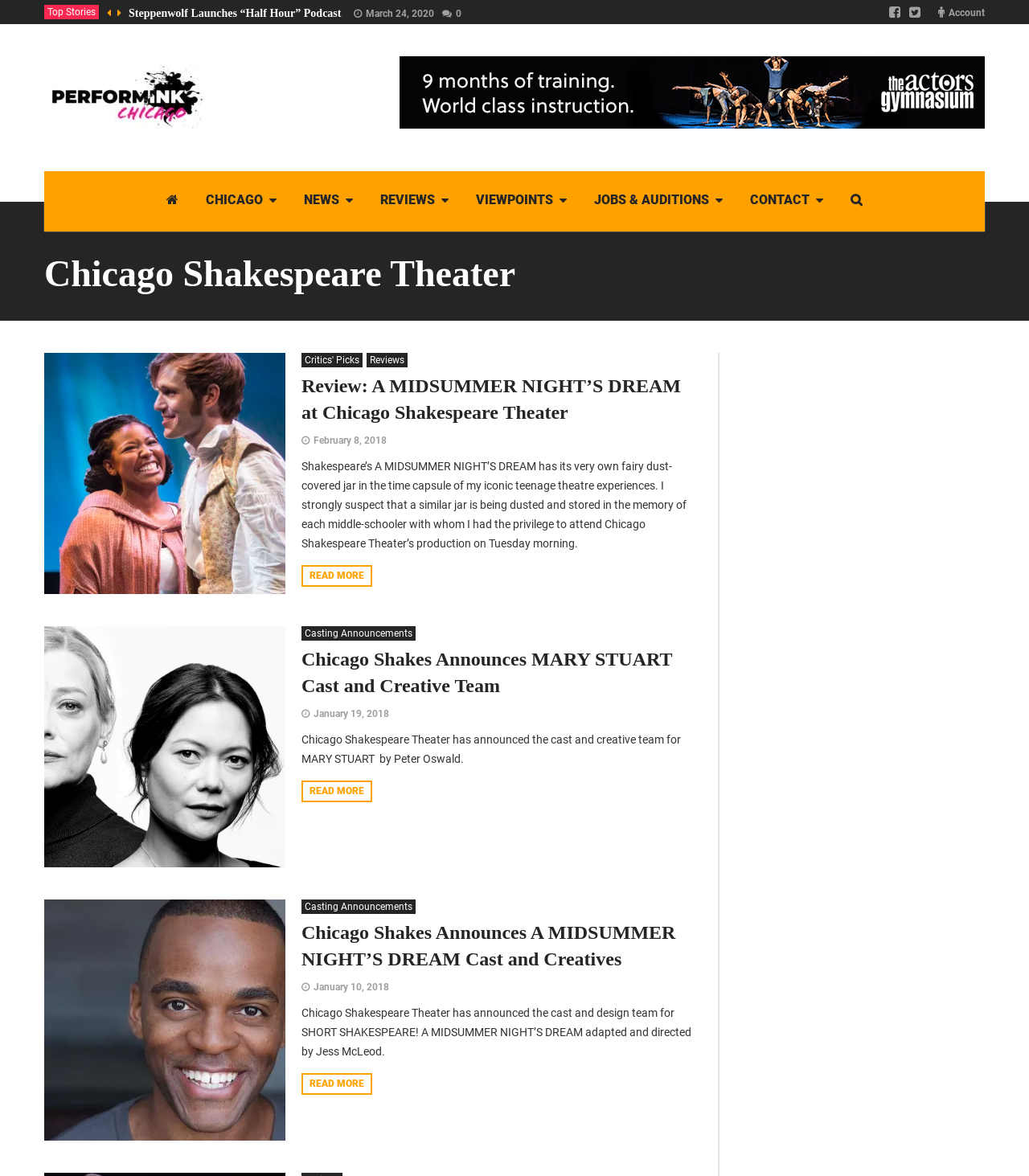Identify the text that serves as the heading for the webpage and generate it.

Chicago Shakespeare Theater